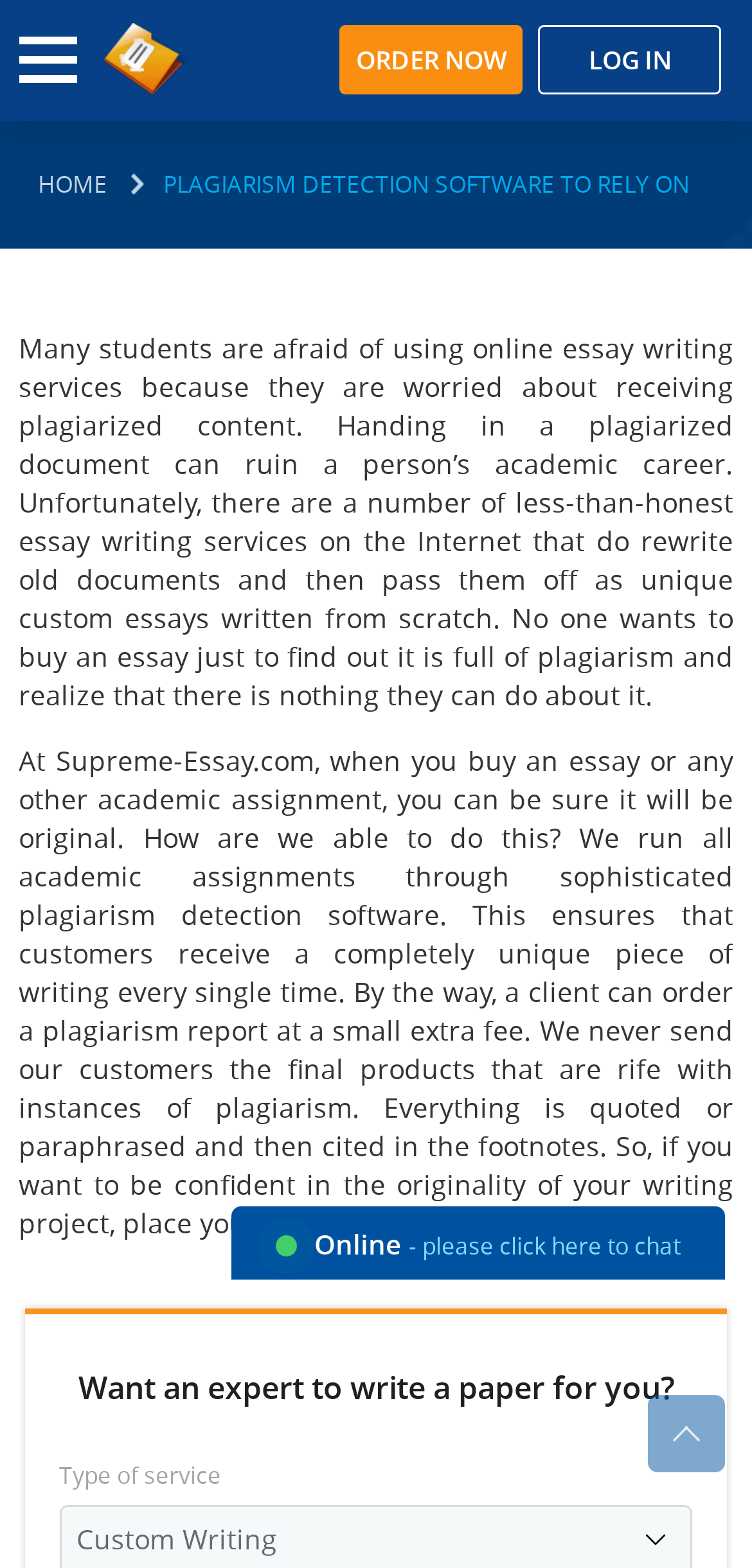How can customers contact the website?
Based on the image, provide your answer in one word or phrase.

Live chat online